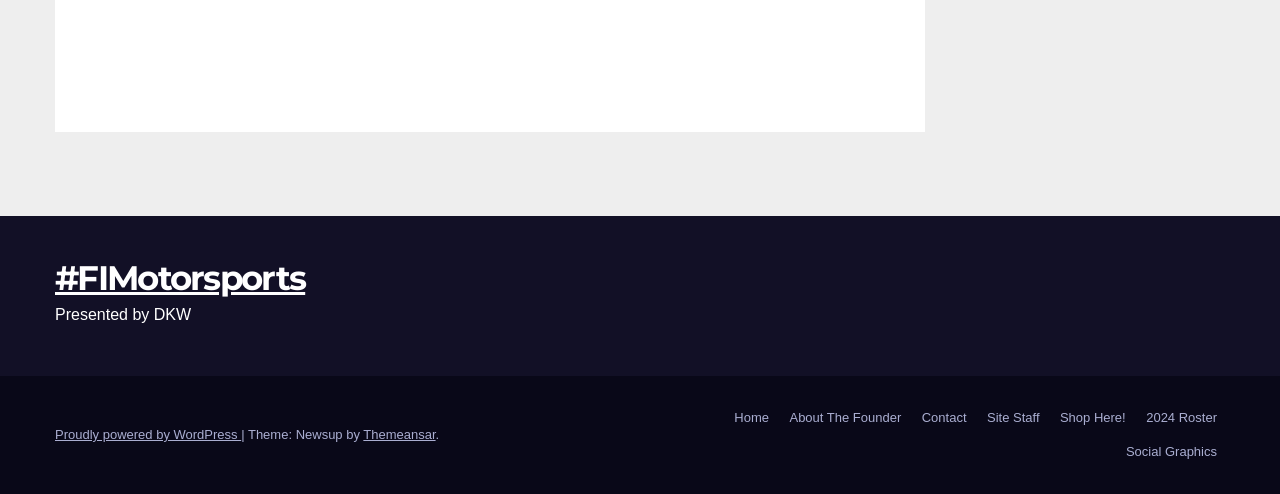What is the theme of the website?
We need a detailed and exhaustive answer to the question. Please elaborate.

The theme of the website can be found in the StaticText element with ID 209, which has the text 'Theme: Newsup by'. This indicates that the theme of the website is Newsup.